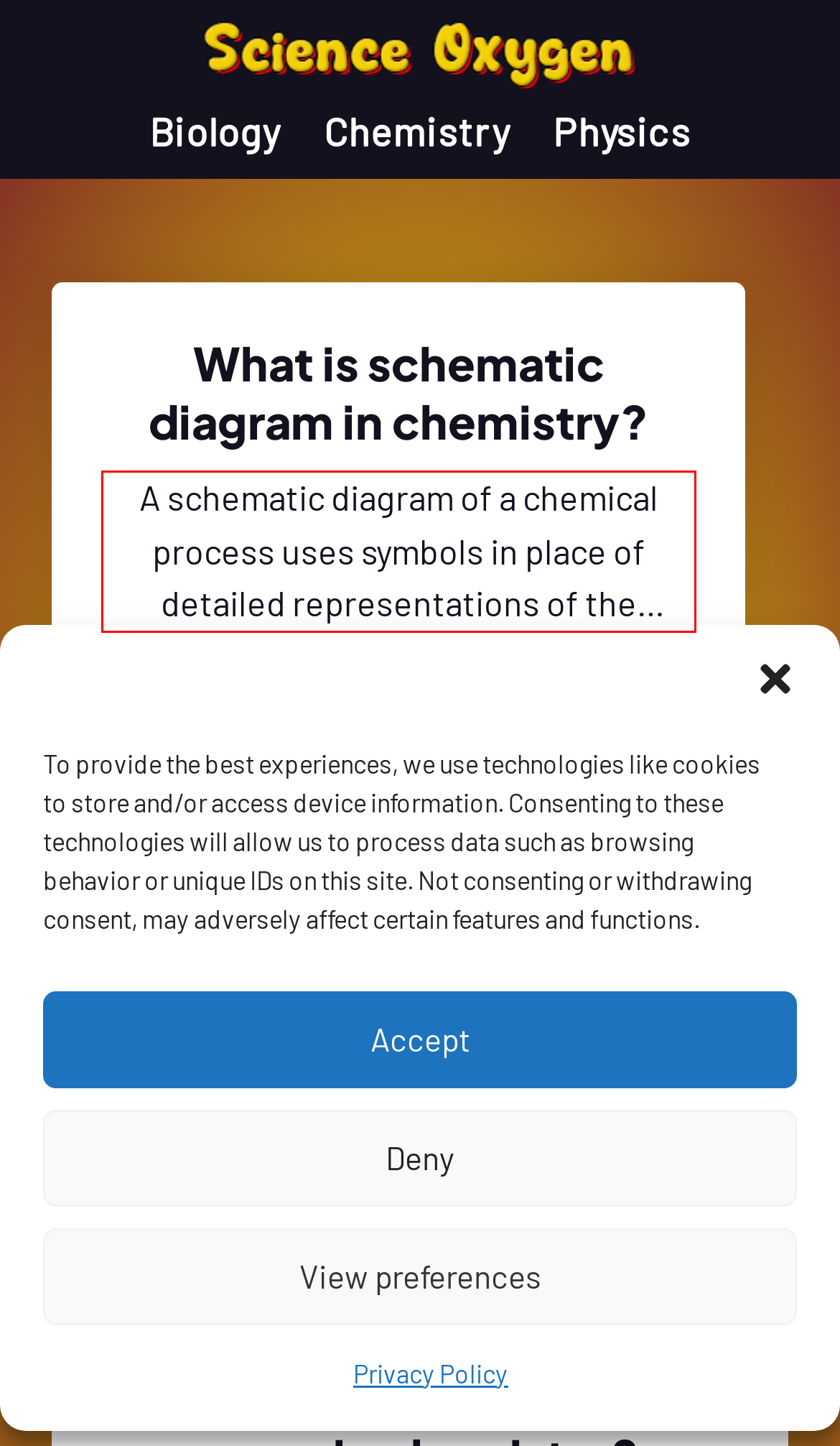Given a webpage screenshot, locate the red bounding box and extract the text content found inside it.

A schematic diagram of a chemical process uses symbols in place of detailed representations of the vessels, piping, valves, pumps, and other equipment that compose the…